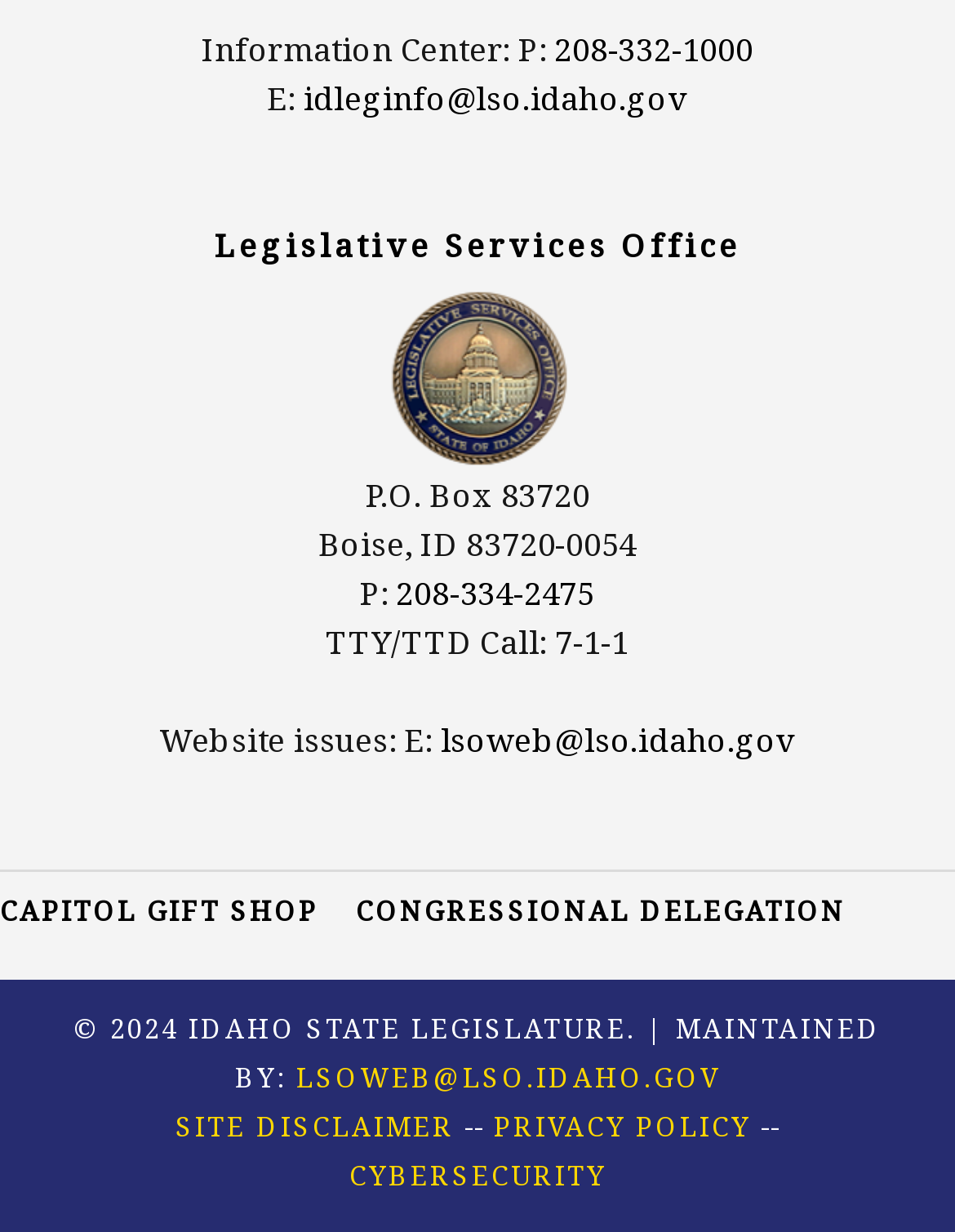Kindly provide the bounding box coordinates of the section you need to click on to fulfill the given instruction: "Contact the website administrator".

[0.461, 0.583, 0.834, 0.619]